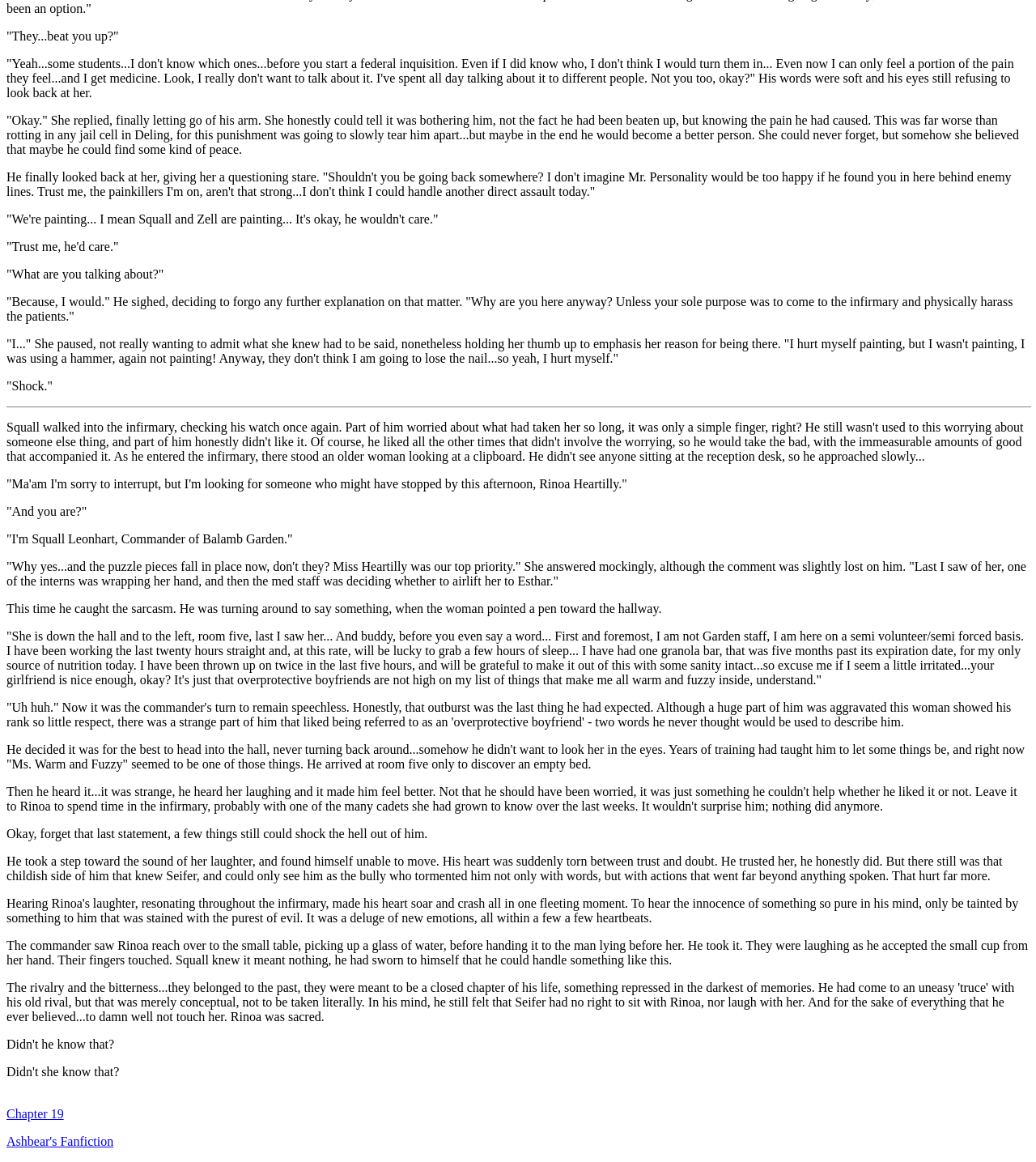Respond to the question below with a single word or phrase:
What is the relationship between Squall and Rinoa?

Boyfriend and girlfriend